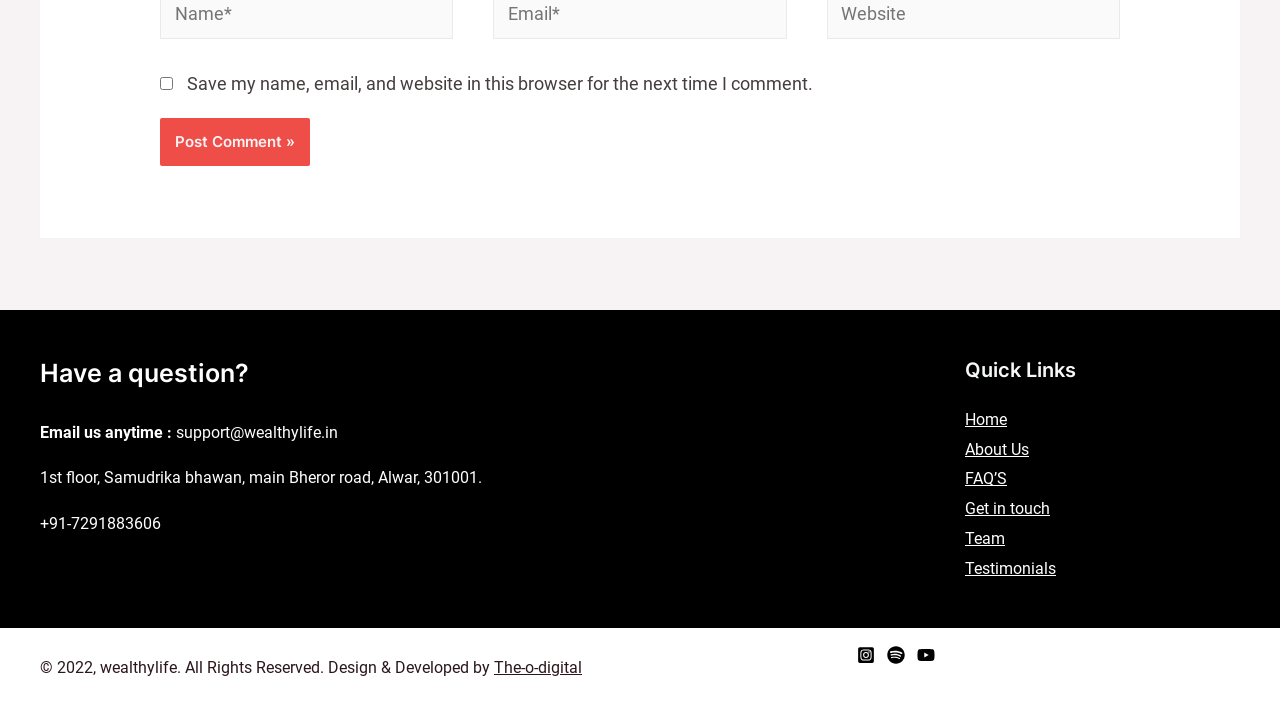Find the bounding box of the UI element described as follows: "FAQ’S".

[0.754, 0.663, 0.787, 0.69]